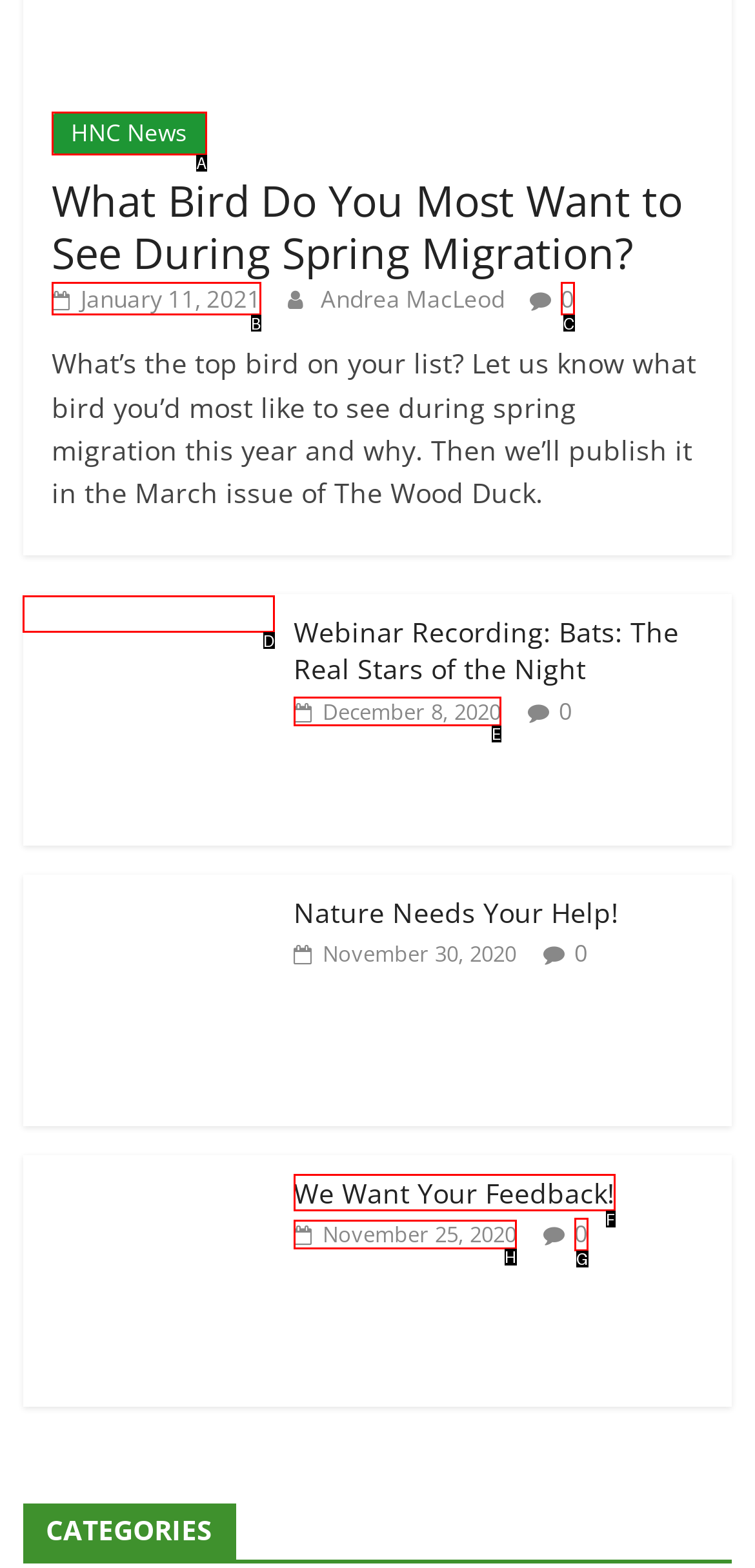Identify the HTML element that corresponds to the description: January 11, 2021January 31, 2021 Provide the letter of the correct option directly.

B